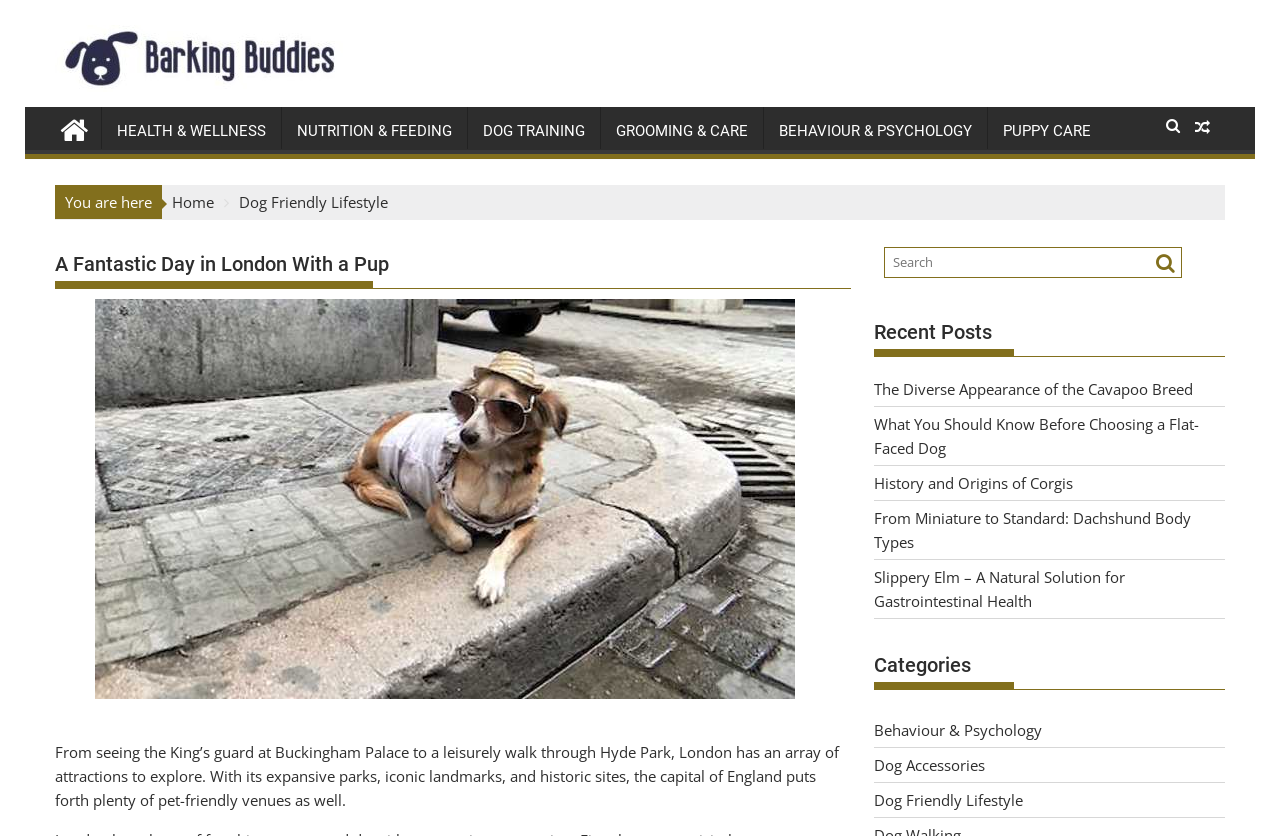Determine the bounding box coordinates of the element that should be clicked to execute the following command: "Learn about the diverse appearance of the Cavapoo breed".

[0.683, 0.453, 0.932, 0.477]